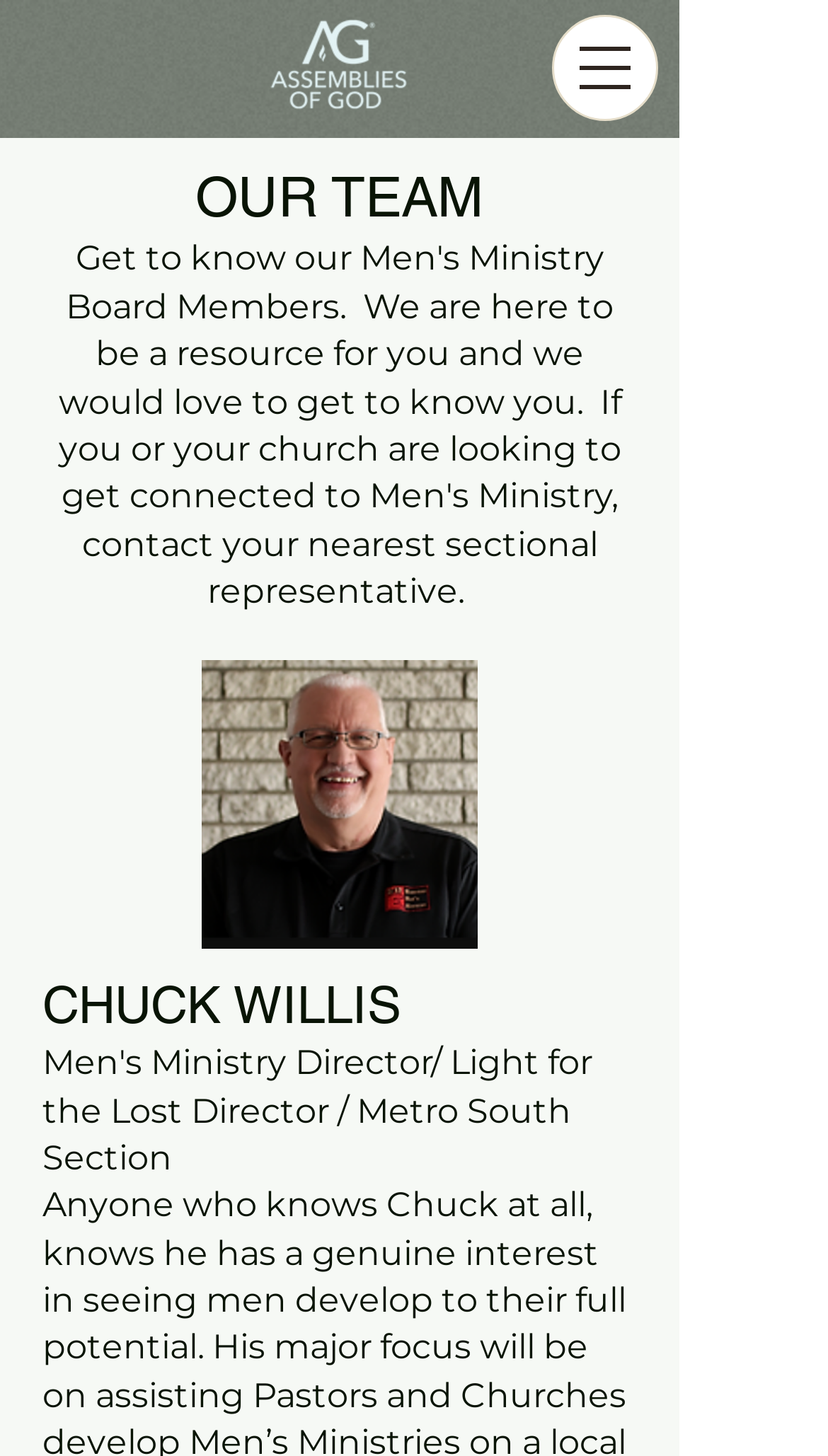Predict the bounding box coordinates of the UI element that matches this description: "aria-label="Open navigation menu"". The coordinates should be in the format [left, top, right, bottom] with each value between 0 and 1.

[0.667, 0.01, 0.795, 0.083]